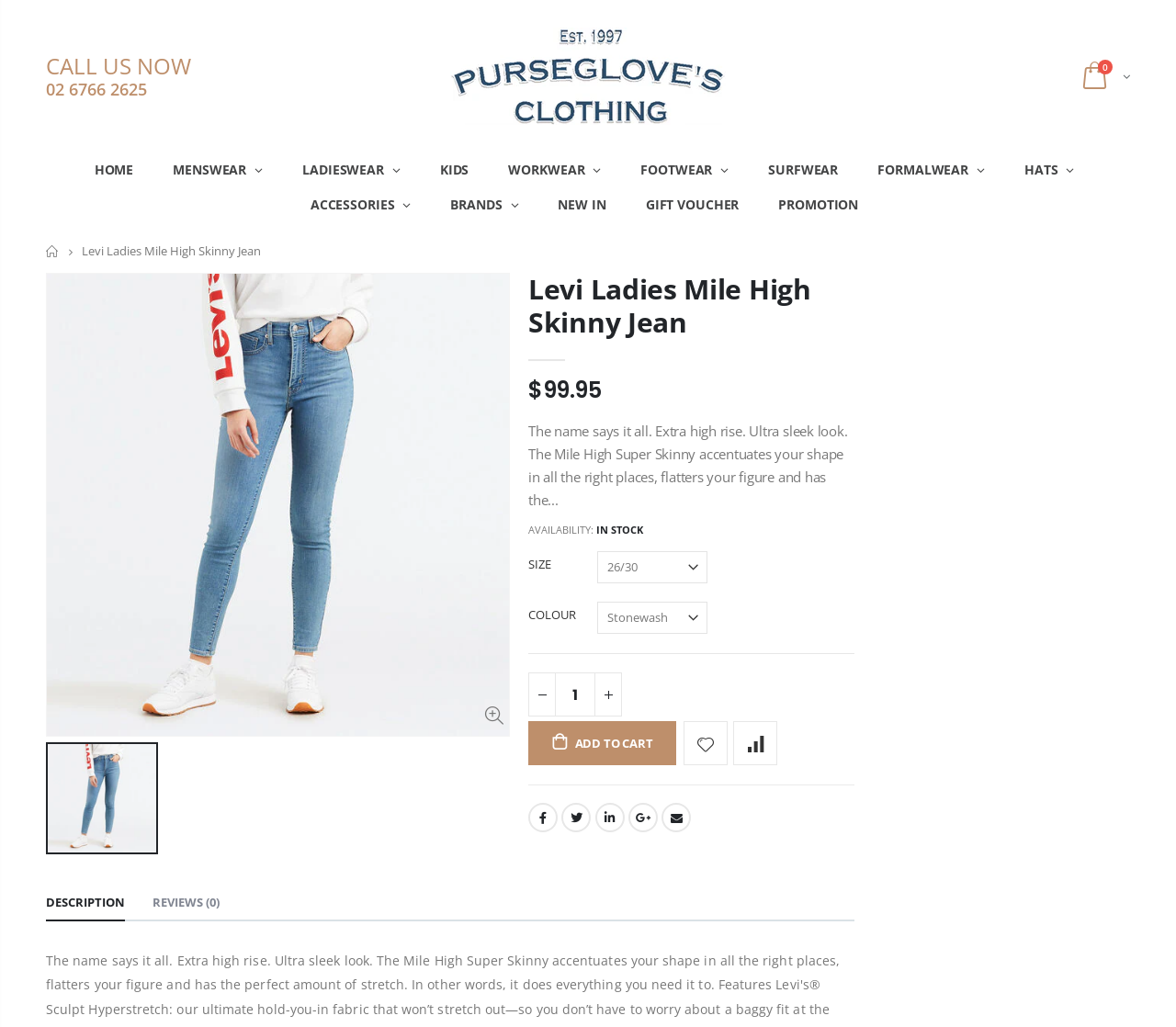Please find and provide the title of the webpage.

Levi Ladies Mile High Skinny Jean